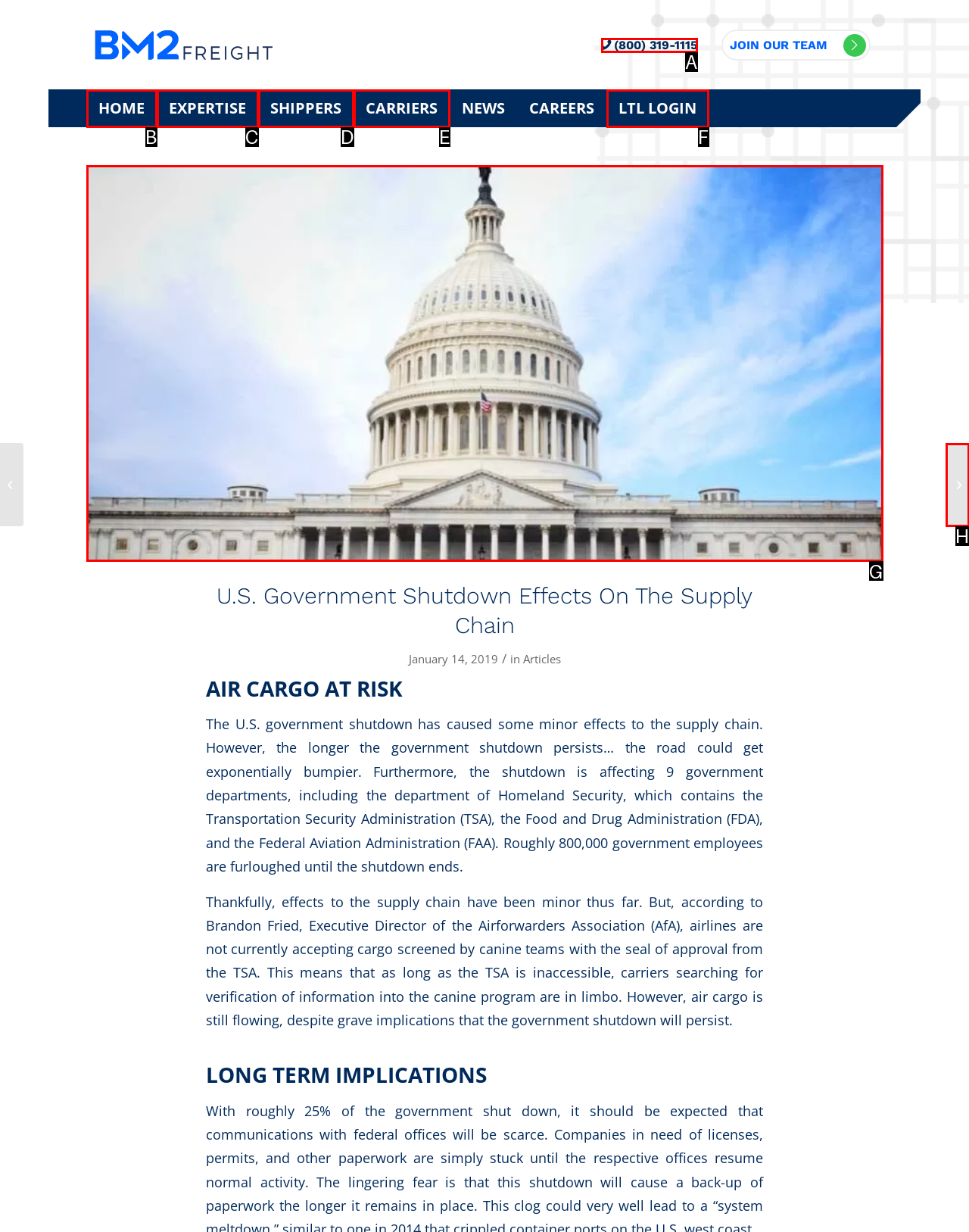Select the option that matches this description: LTL Login
Answer by giving the letter of the chosen option.

F